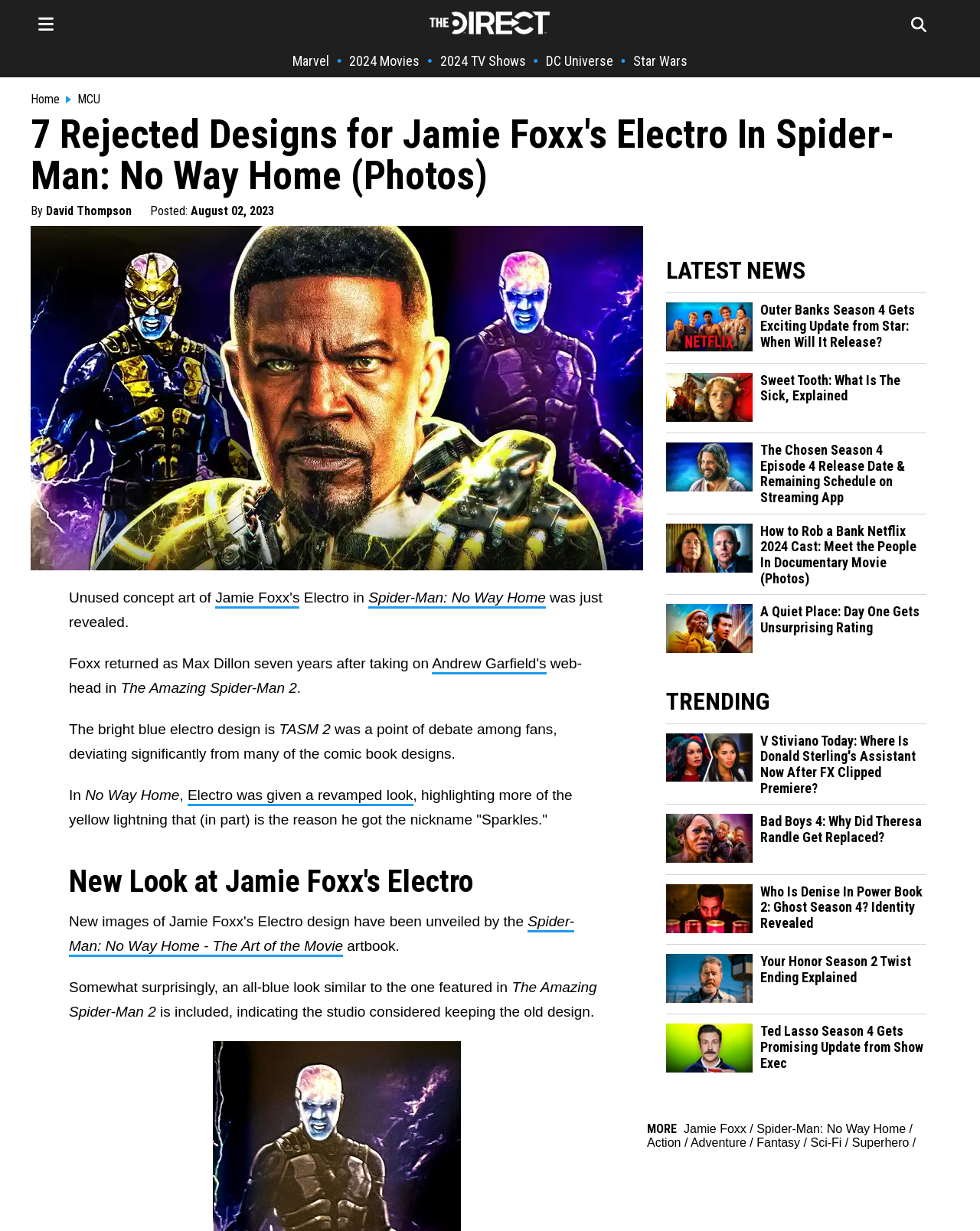Could you highlight the region that needs to be clicked to execute the instruction: "Read the article about Electro's new look"?

[0.07, 0.69, 0.617, 0.739]